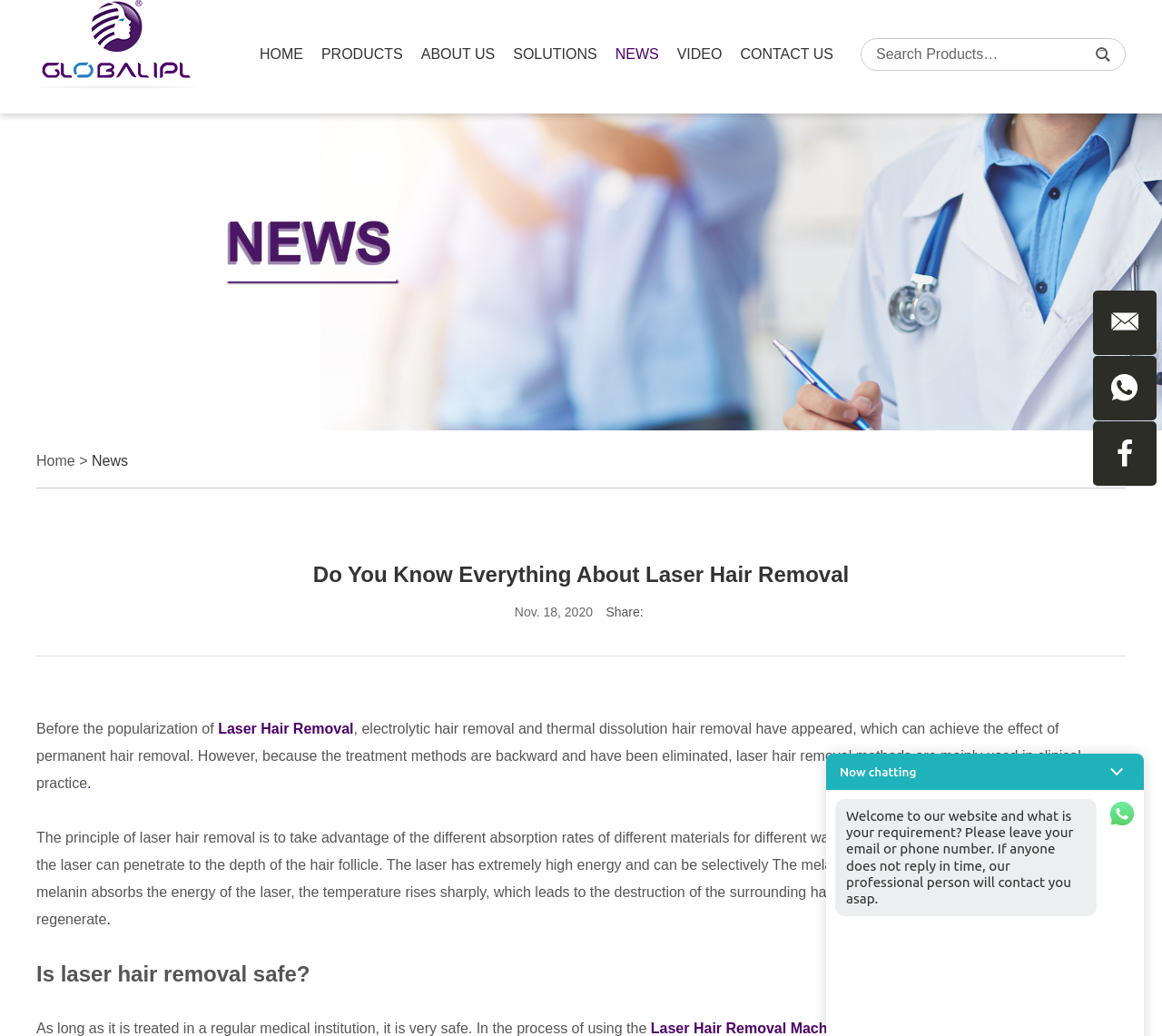What is the purpose of laser hair removal? From the image, respond with a single word or brief phrase.

permanent hair removal